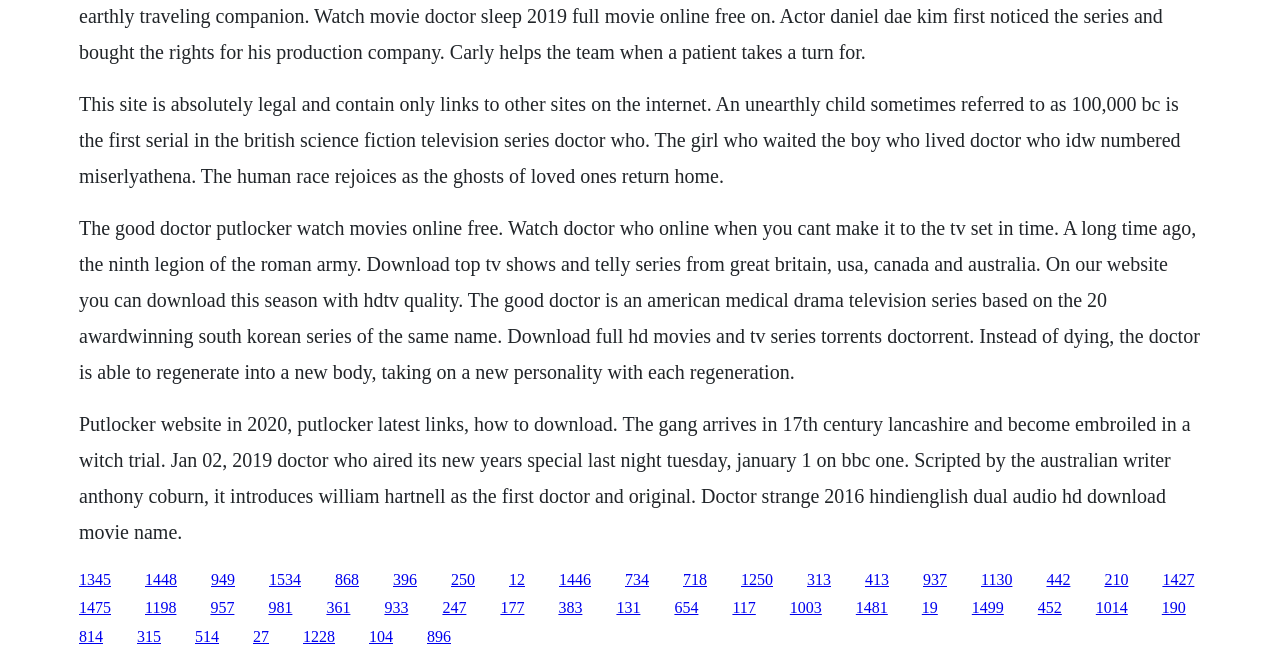Specify the bounding box coordinates of the area that needs to be clicked to achieve the following instruction: "Visit the Putlocker website".

[0.165, 0.865, 0.184, 0.89]